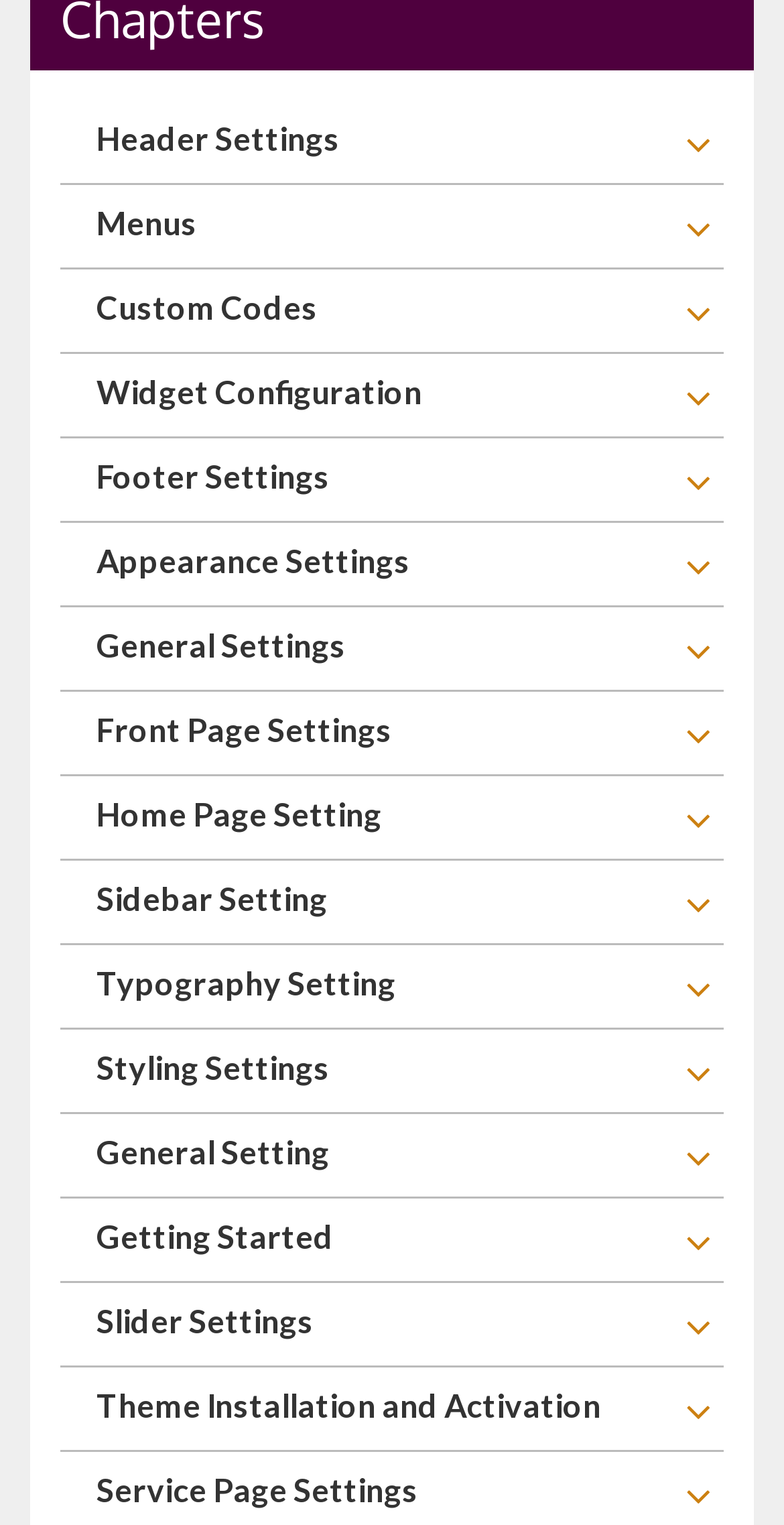How many settings links are available? Examine the screenshot and reply using just one word or a brief phrase.

19